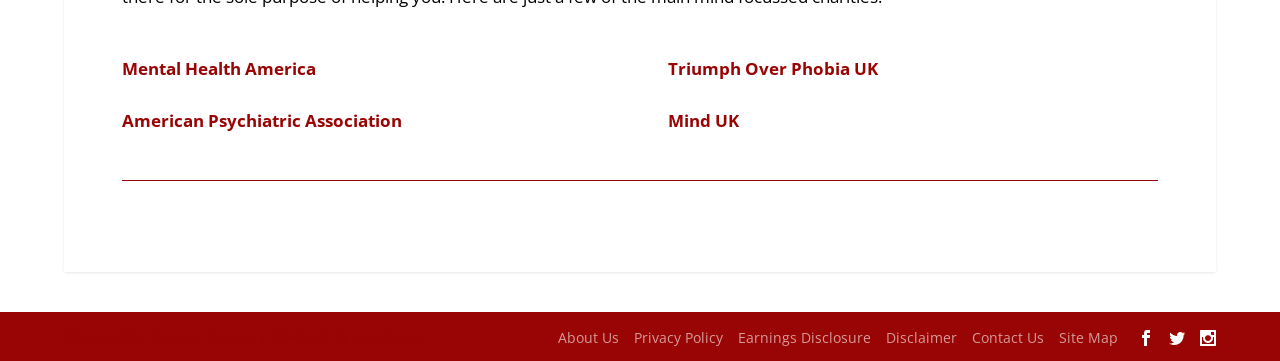Show the bounding box coordinates of the element that should be clicked to complete the task: "Go to SiteMap".

None